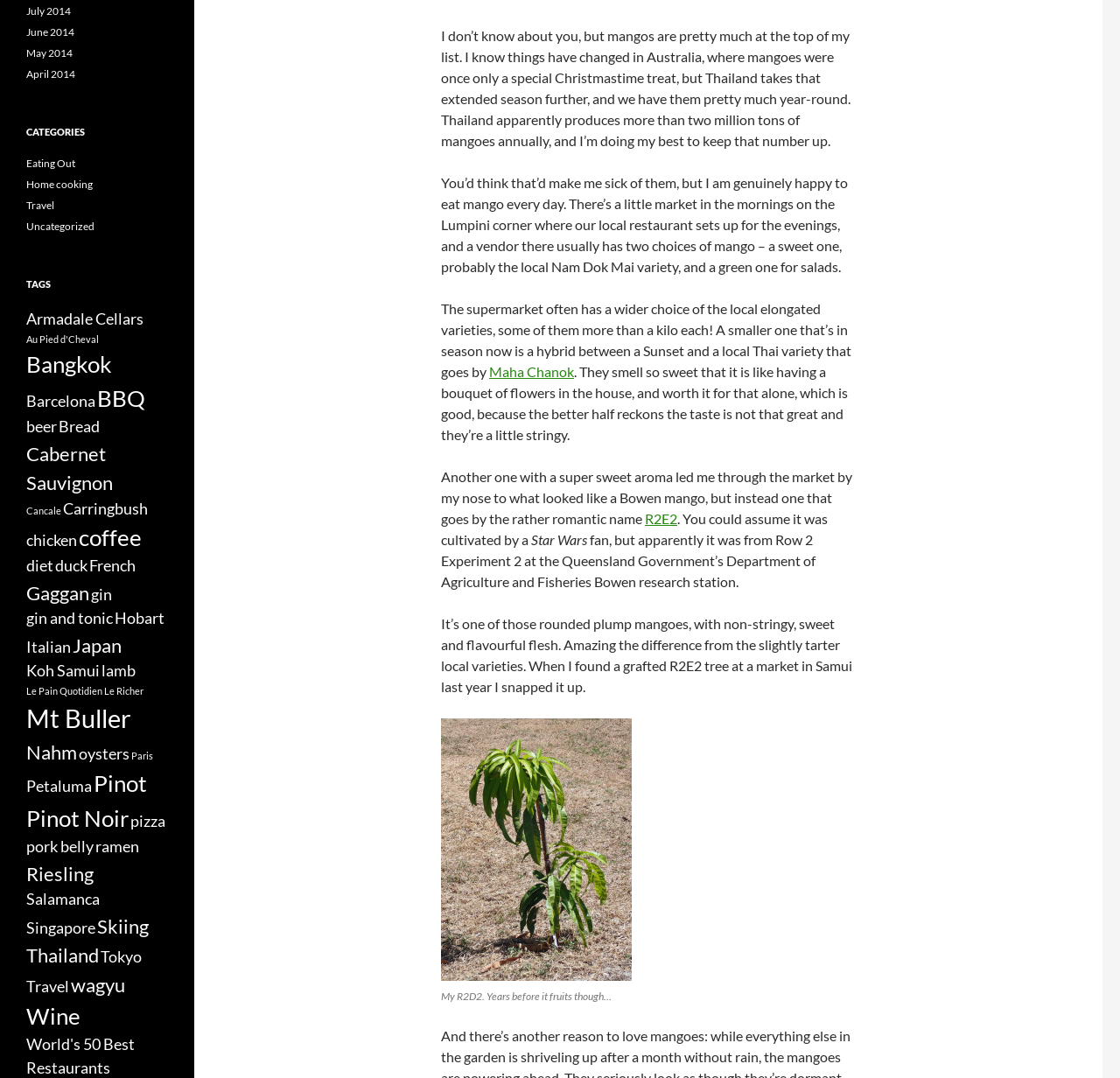Pinpoint the bounding box coordinates of the area that should be clicked to complete the following instruction: "Click the link to view posts from April 2014". The coordinates must be given as four float numbers between 0 and 1, i.e., [left, top, right, bottom].

[0.023, 0.062, 0.067, 0.075]